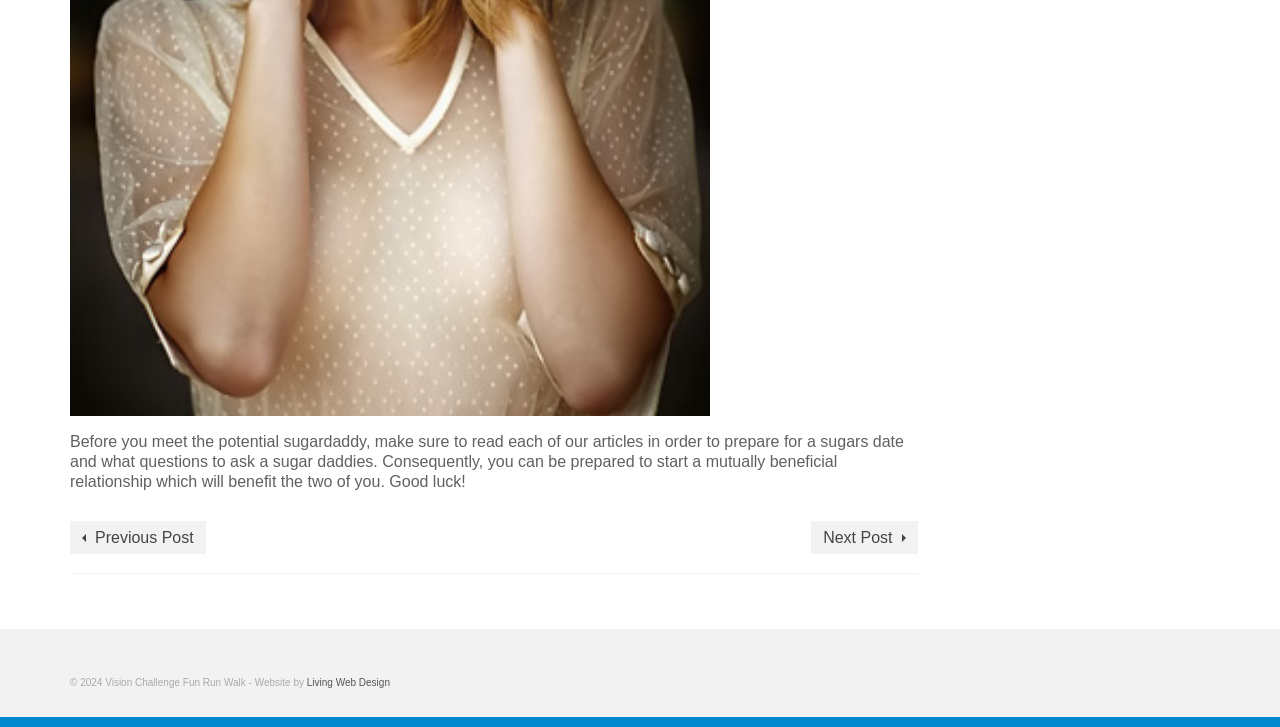Extract the bounding box coordinates of the UI element described by: "Previous Post". The coordinates should include four float numbers ranging from 0 to 1, e.g., [left, top, right, bottom].

[0.055, 0.717, 0.161, 0.762]